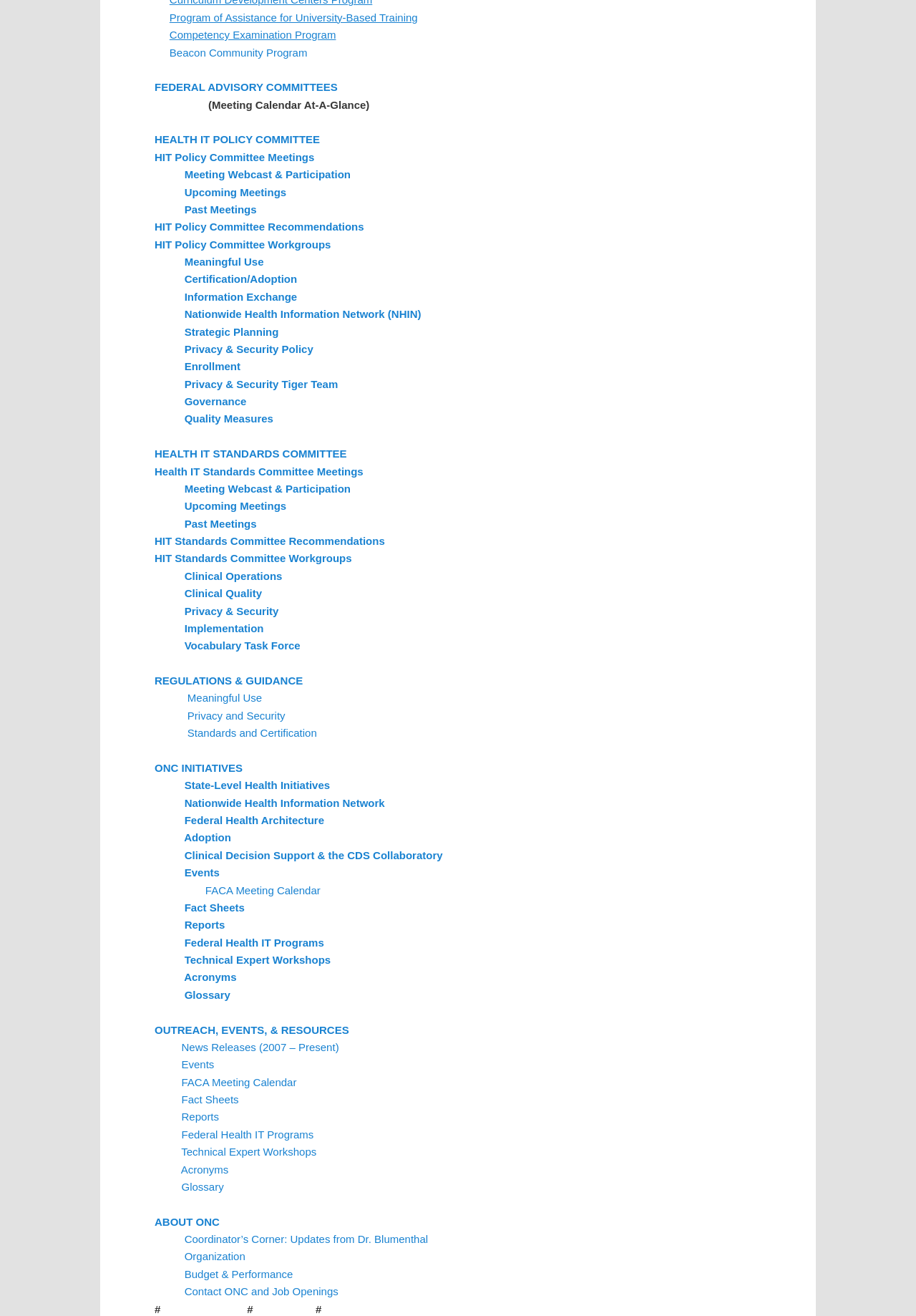Analyze the image and deliver a detailed answer to the question: What is the second item under 'FEDERAL ADVISORY COMMITTEES'?

I found the link element with the text 'FEDERAL ADVISORY COMMITTEES' and looked at its sibling elements, finding the second link element with the text 'HEALTH IT POLICY COMMITTEE'.